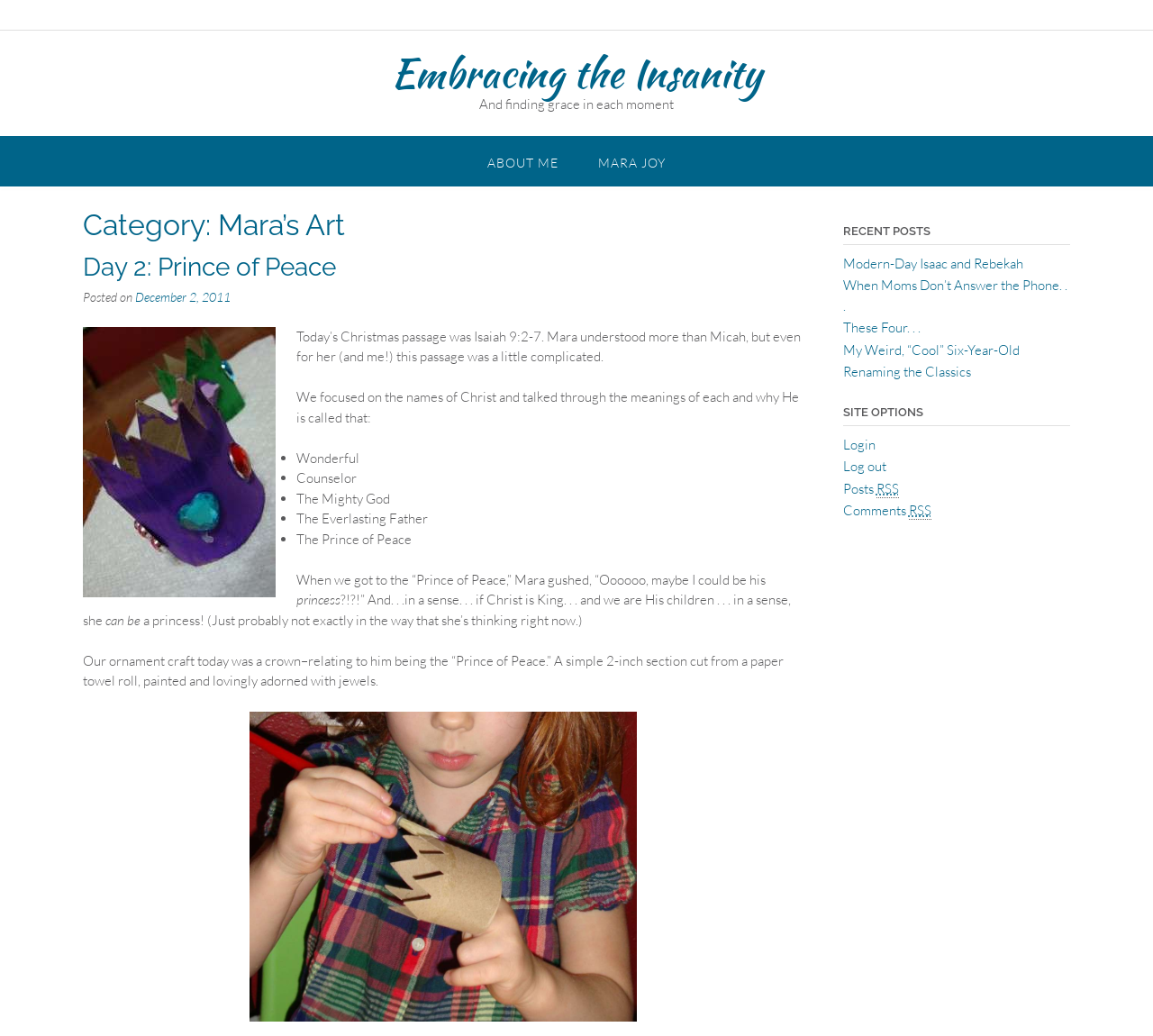What is the category of the current post?
From the image, provide a succinct answer in one word or a short phrase.

Mara’s Art